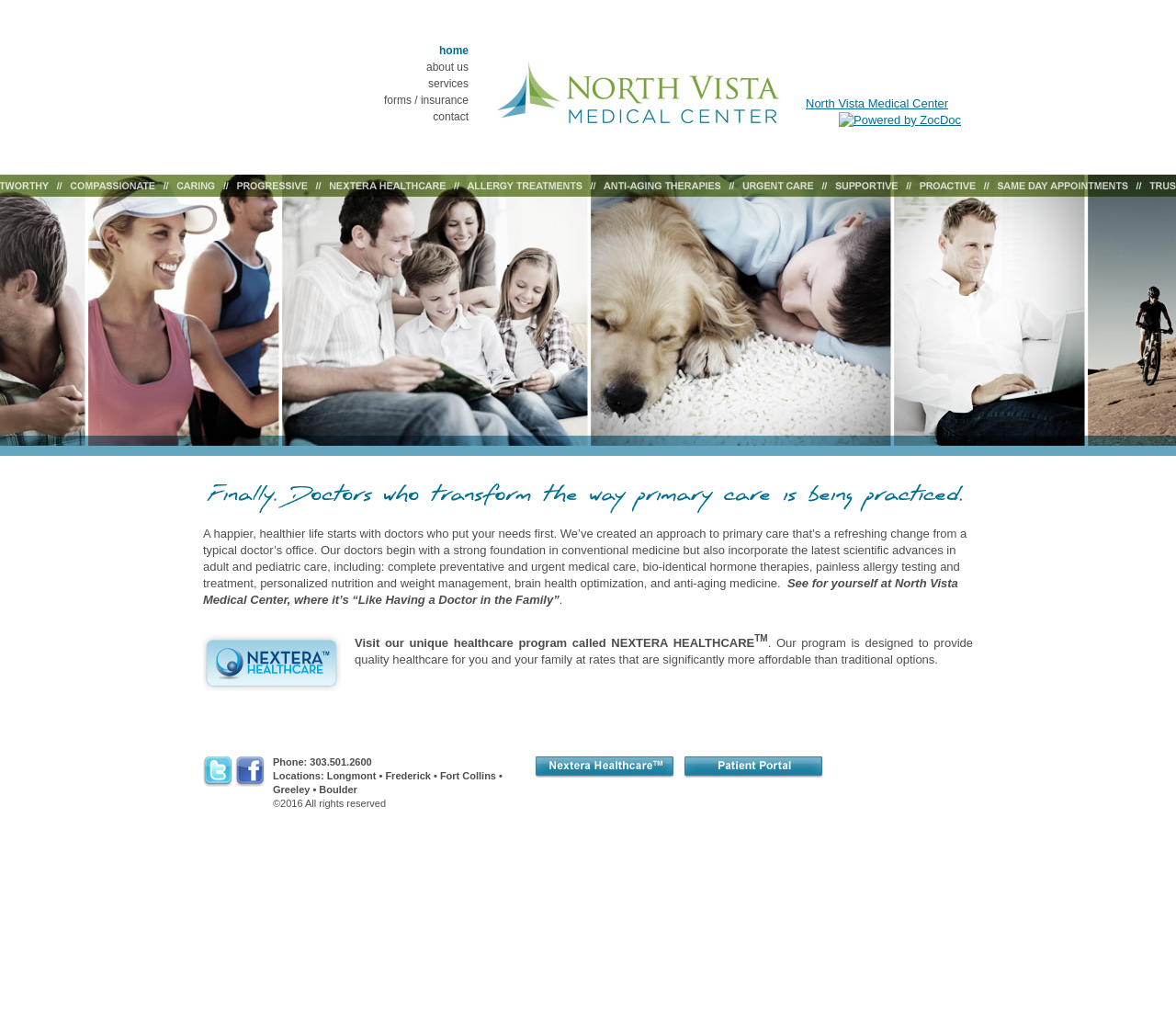Create a full and detailed caption for the entire webpage.

The webpage is for North Vista Medical Center, a healthcare provider. At the top, there is a prominent link to the medical center's name, followed by a smaller link to "Powered by ZocDoc" with an accompanying image. 

Below these links, there is a row of navigation links, including "home", "about us", "services", "forms / insurance", and "contact", all aligned to the left side of the page. 

The main content of the page is divided into two sections. The first section describes the medical center's approach to primary care, highlighting their unique blend of conventional medicine and advanced scientific approaches. This section includes a brief paragraph summarizing their services, followed by a tagline "Like Having a Doctor in the Family". 

Below this section, there is an image, and then a description of their unique healthcare program called NEXTERA HEALTHCARE, which provides quality healthcare at affordable rates. 

At the bottom of the page, there is a section with contact information, including phone number and locations in several cities. The page ends with a copyright notice and some empty links.